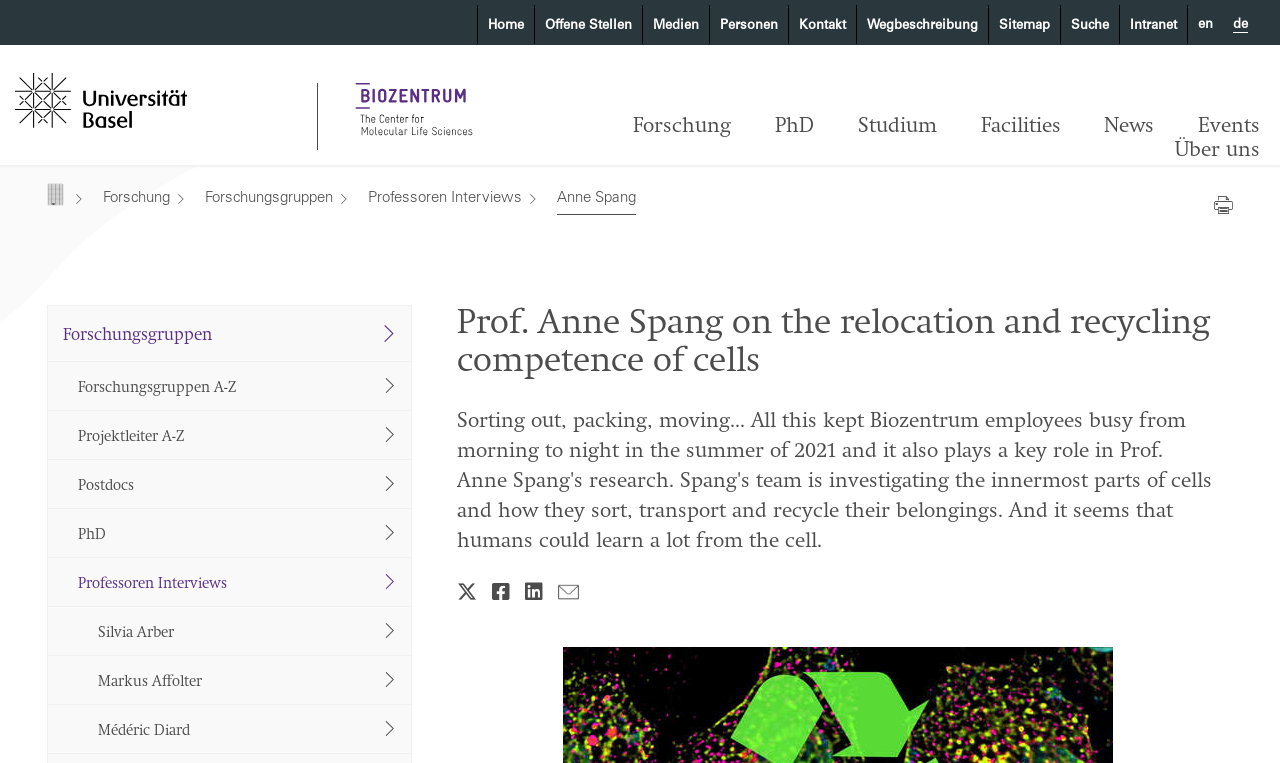Could you locate the bounding box coordinates for the section that should be clicked to accomplish this task: "Read the news".

[0.847, 0.151, 0.917, 0.182]